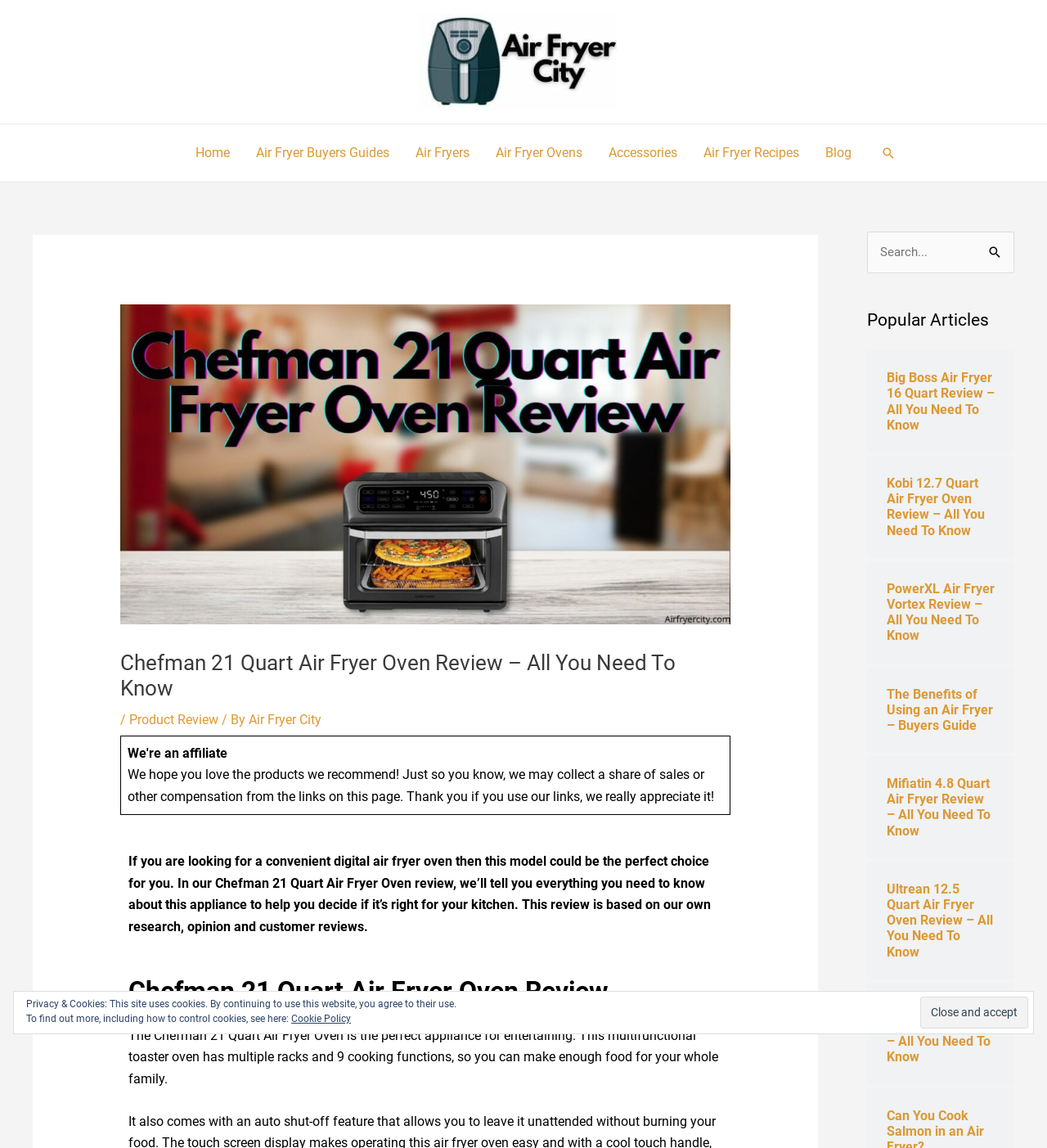Carefully observe the image and respond to the question with a detailed answer:
What is the purpose of the search box?

I found the answer by looking at the search box element and the text next to it that says 'Search for:'